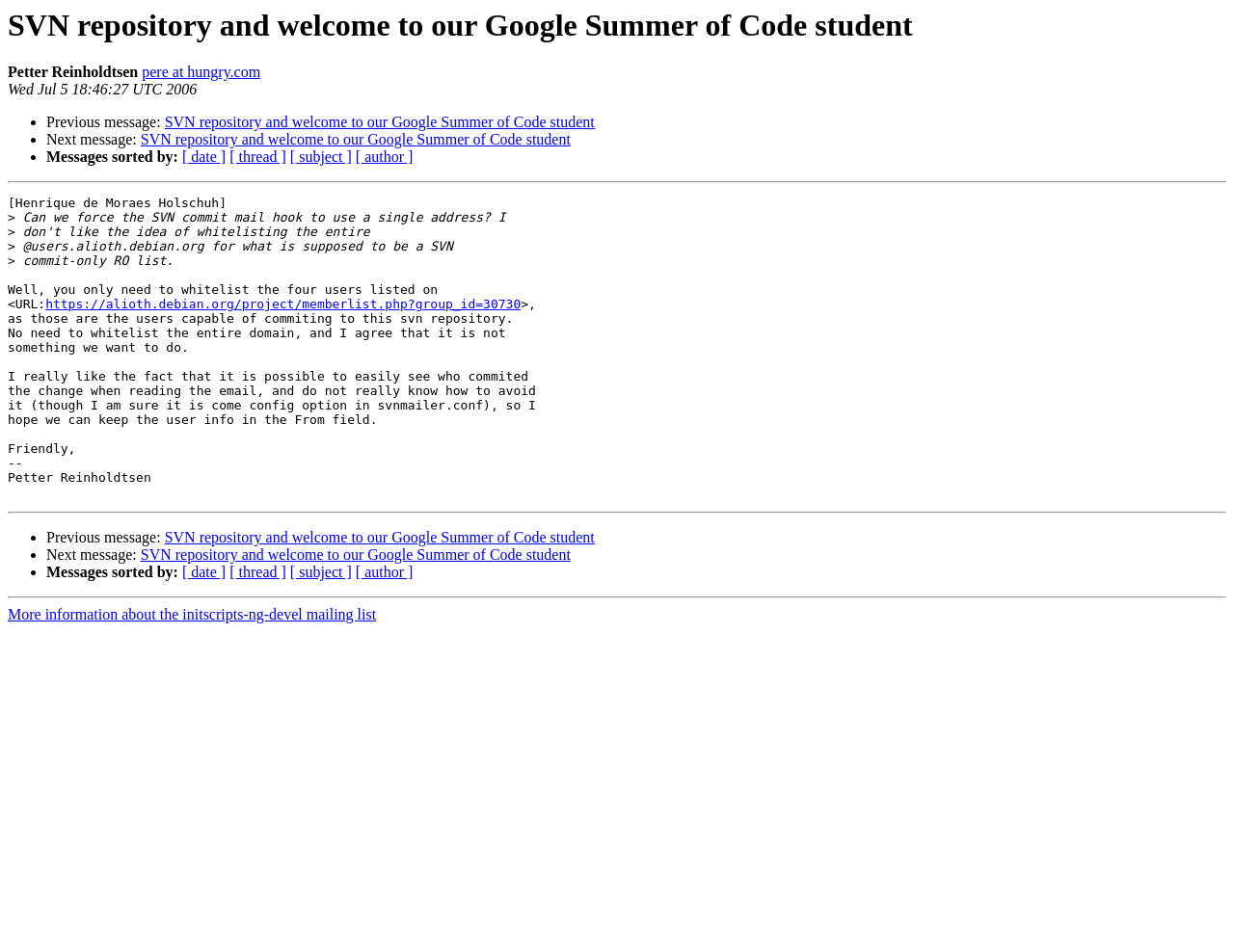Please find the bounding box coordinates of the clickable region needed to complete the following instruction: "Sort messages by date". The bounding box coordinates must consist of four float numbers between 0 and 1, i.e., [left, top, right, bottom].

[0.148, 0.156, 0.183, 0.174]